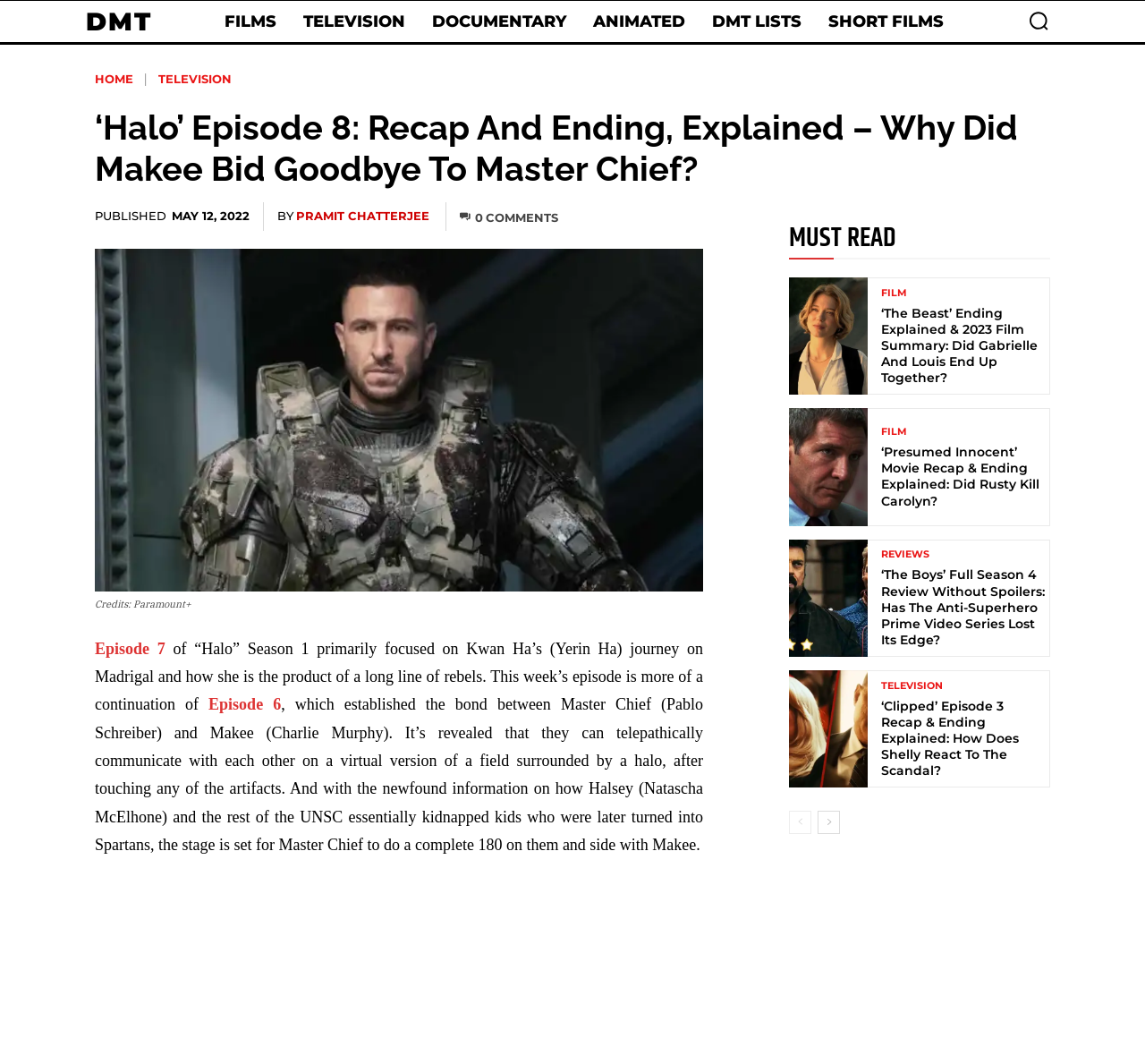Please determine the bounding box coordinates of the element's region to click in order to carry out the following instruction: "Go to HOME page". The coordinates should be four float numbers between 0 and 1, i.e., [left, top, right, bottom].

None